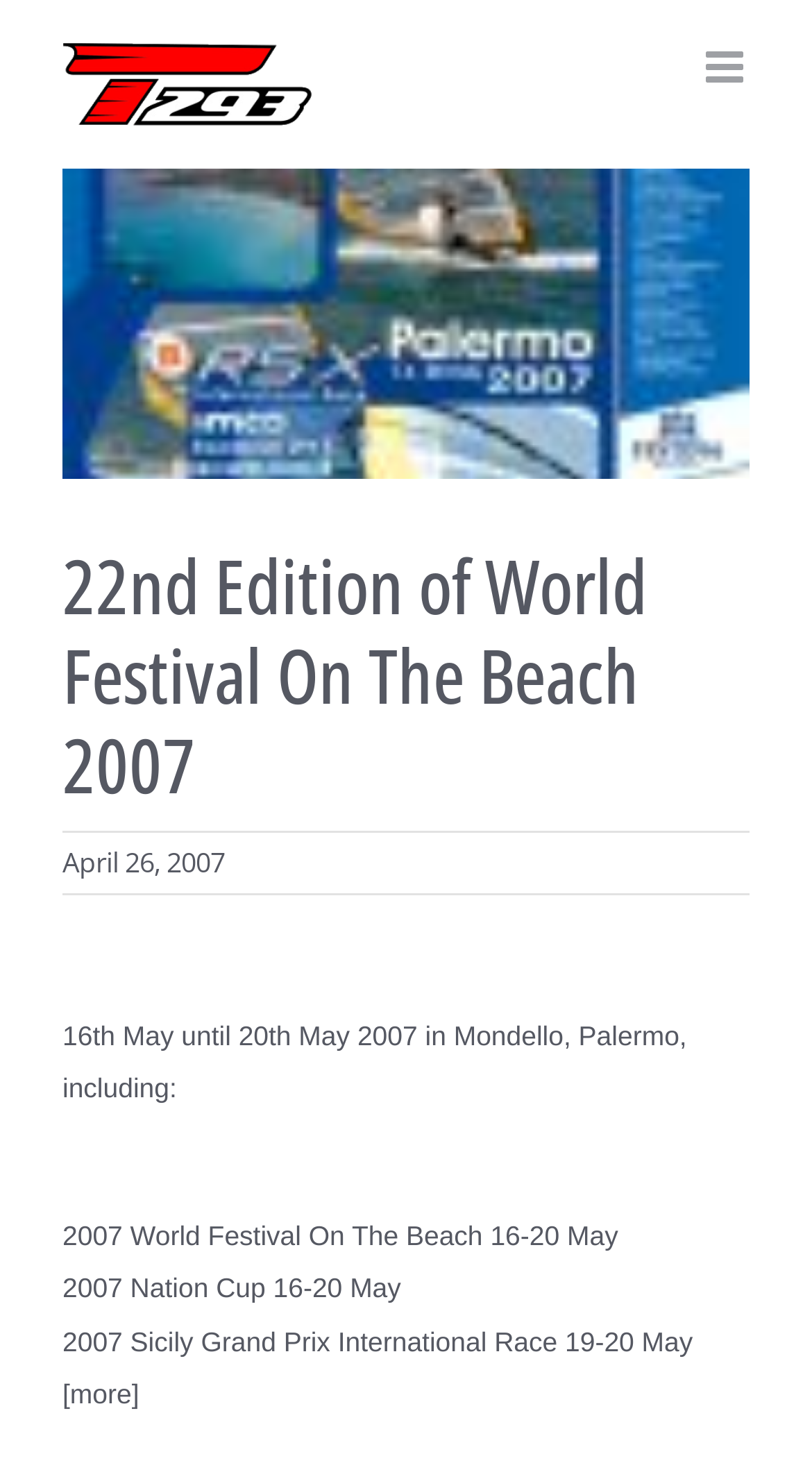What is the location of the 2007 World Festival On The Beach?
Please provide a full and detailed response to the question.

I found the answer by looking at the text '16th May until 20th May 2007 in Mondello, Palermo, including:' which indicates the location of the event.